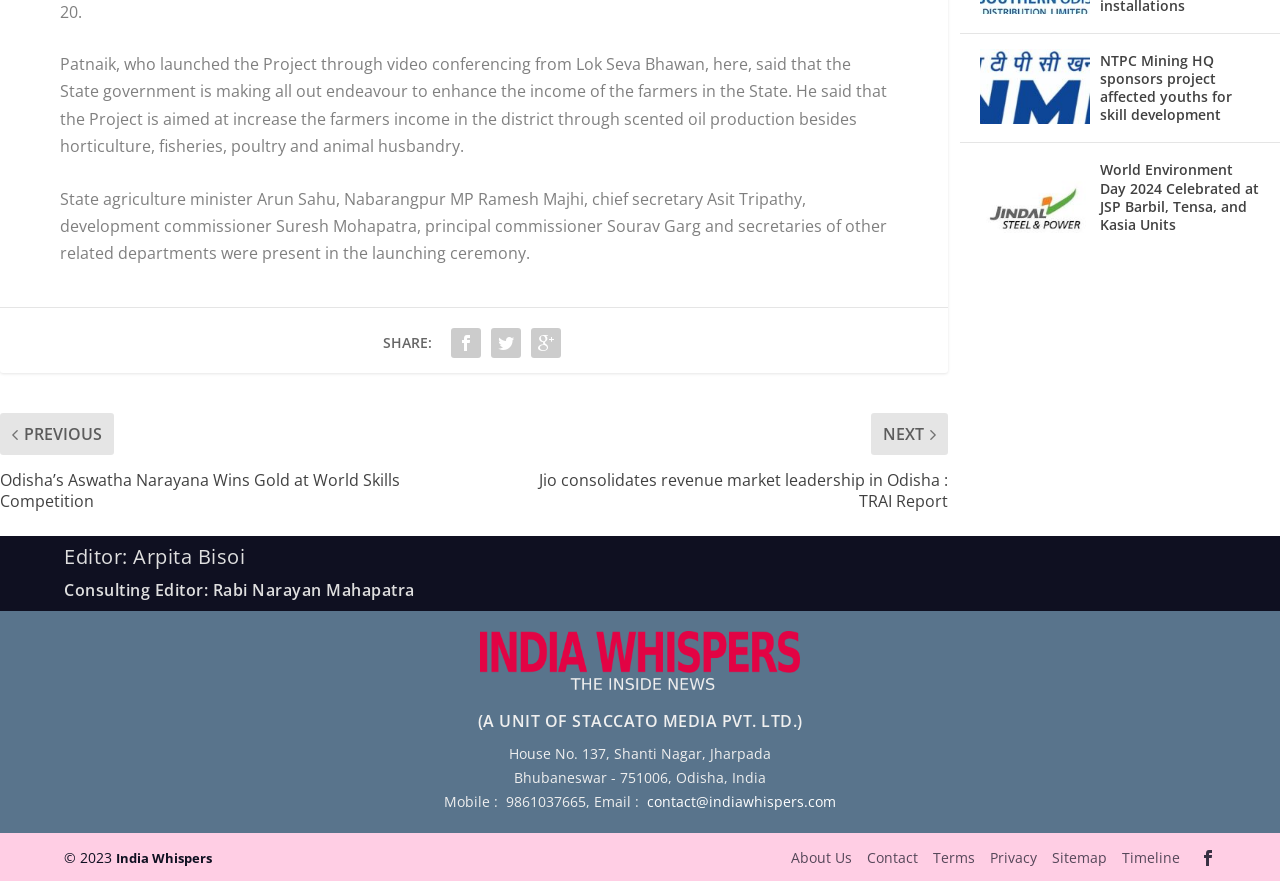Predict the bounding box coordinates of the UI element that matches this description: "Privacy". The coordinates should be in the format [left, top, right, bottom] with each value between 0 and 1.

[0.773, 0.963, 0.81, 0.984]